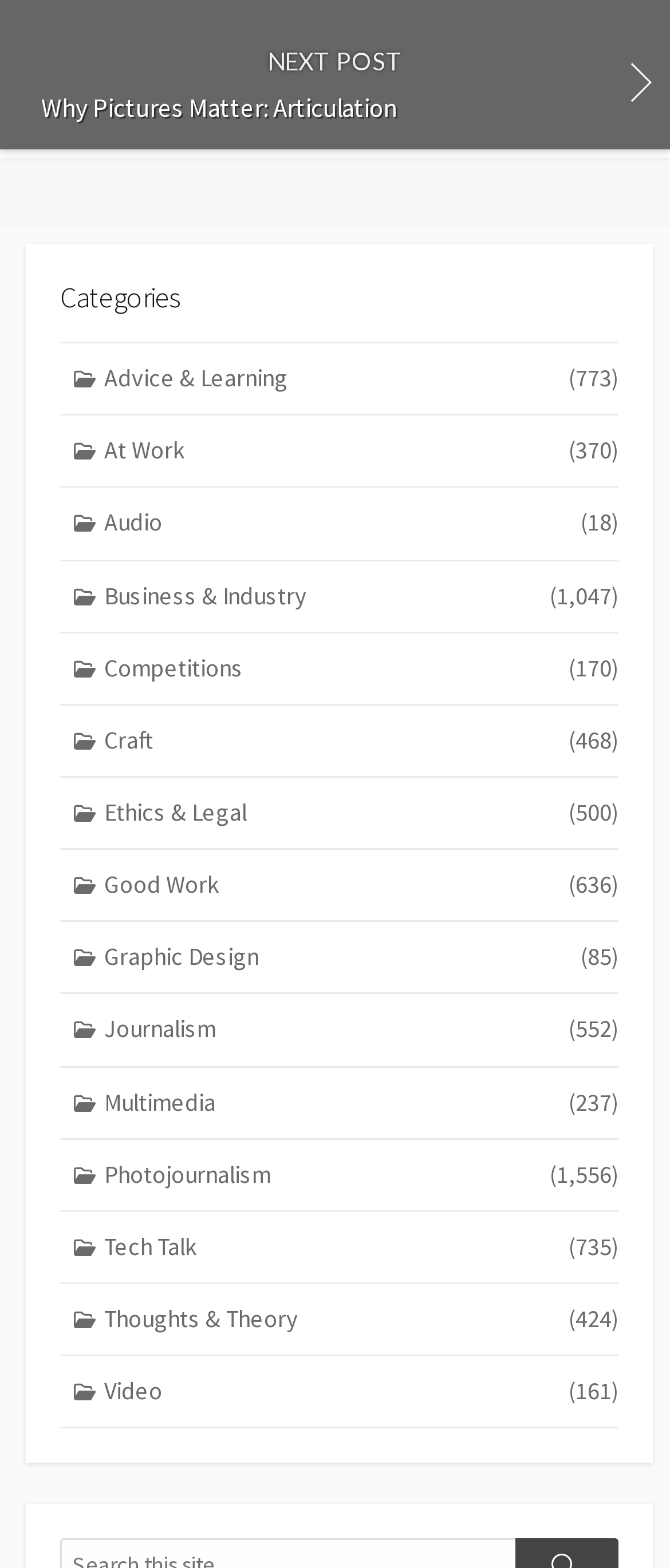Locate the bounding box coordinates of the clickable region necessary to complete the following instruction: "explore the advice and learning section". Provide the coordinates in the format of four float numbers between 0 and 1, i.e., [left, top, right, bottom].

[0.09, 0.218, 0.923, 0.265]